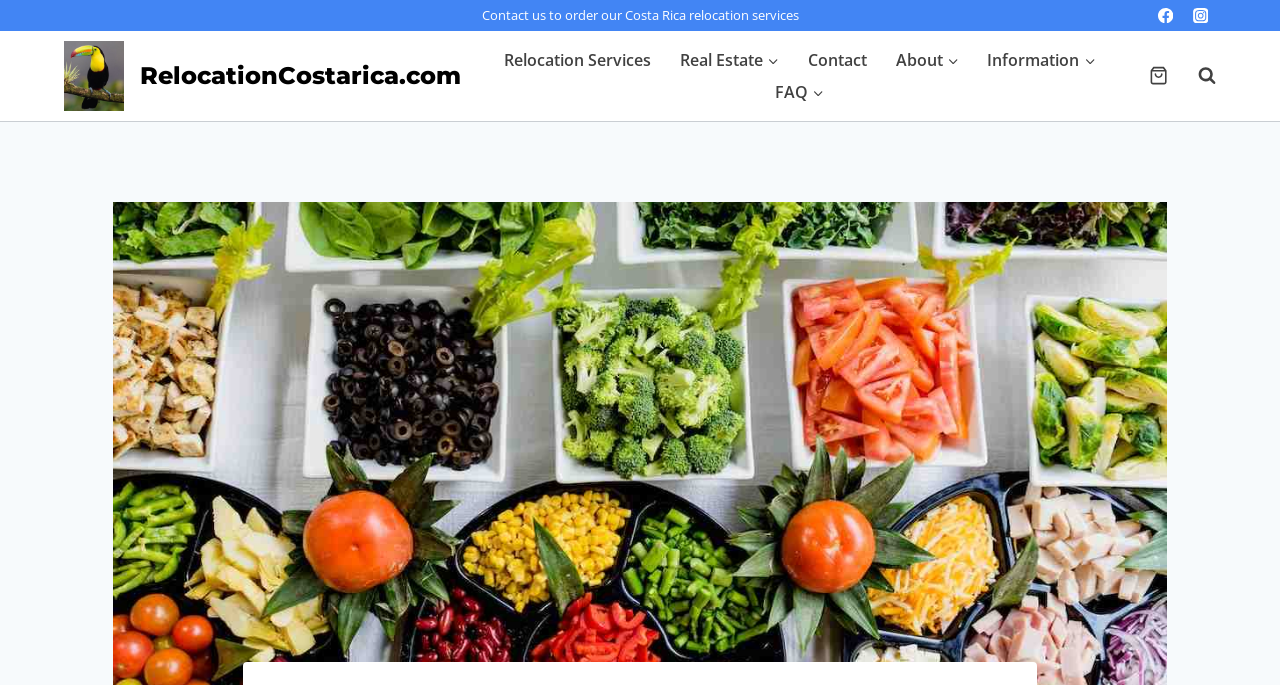Extract the bounding box coordinates of the UI element described by: "Relocation Services". The coordinates should include four float numbers ranging from 0 to 1, e.g., [left, top, right, bottom].

[0.383, 0.063, 0.52, 0.111]